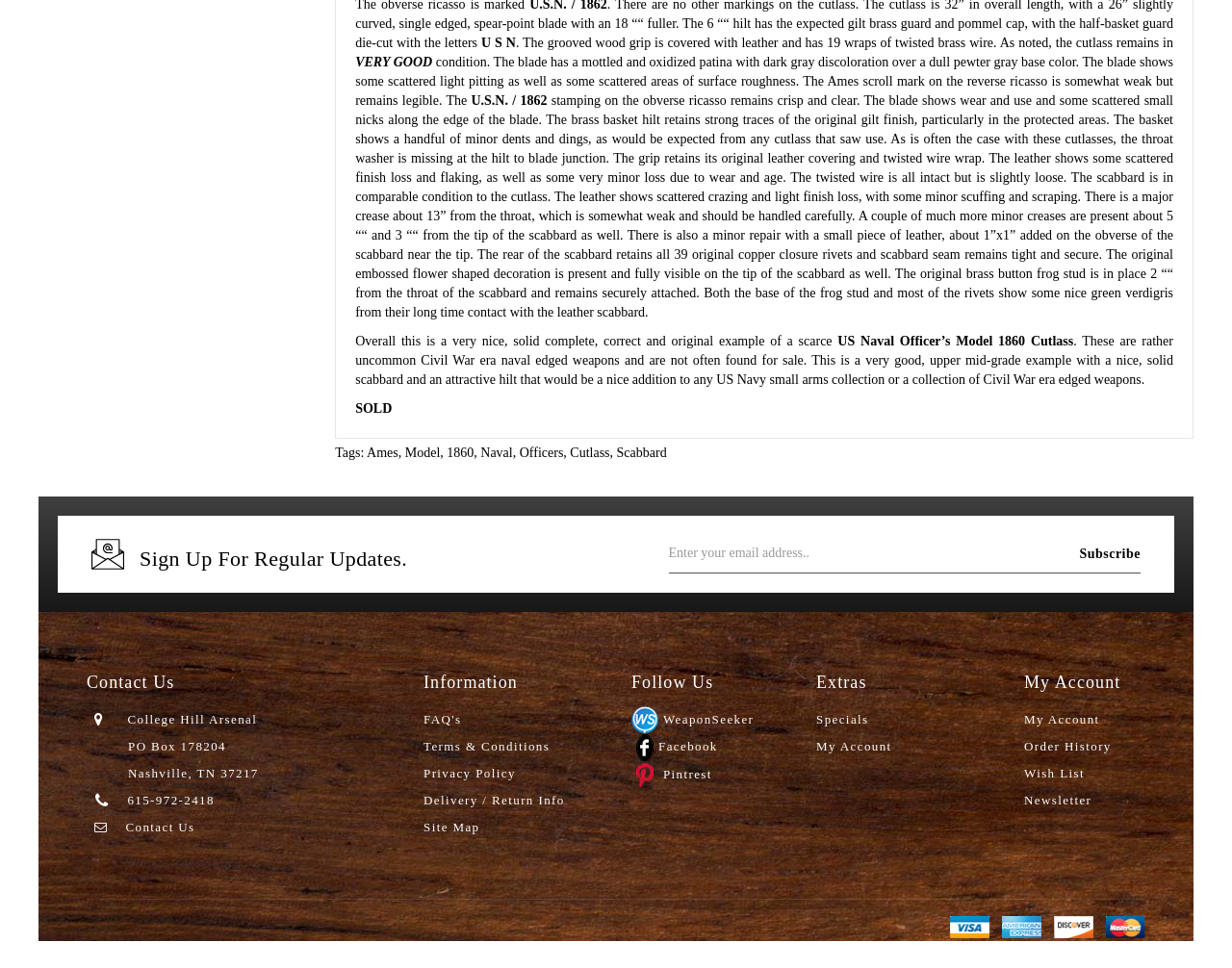For the following element description, predict the bounding box coordinates in the format (top-left x, top-left y, bottom-right x, bottom-right y). All values should be floating point numbers between 0 and 1. Description: Model

[0.329, 0.46, 0.357, 0.475]